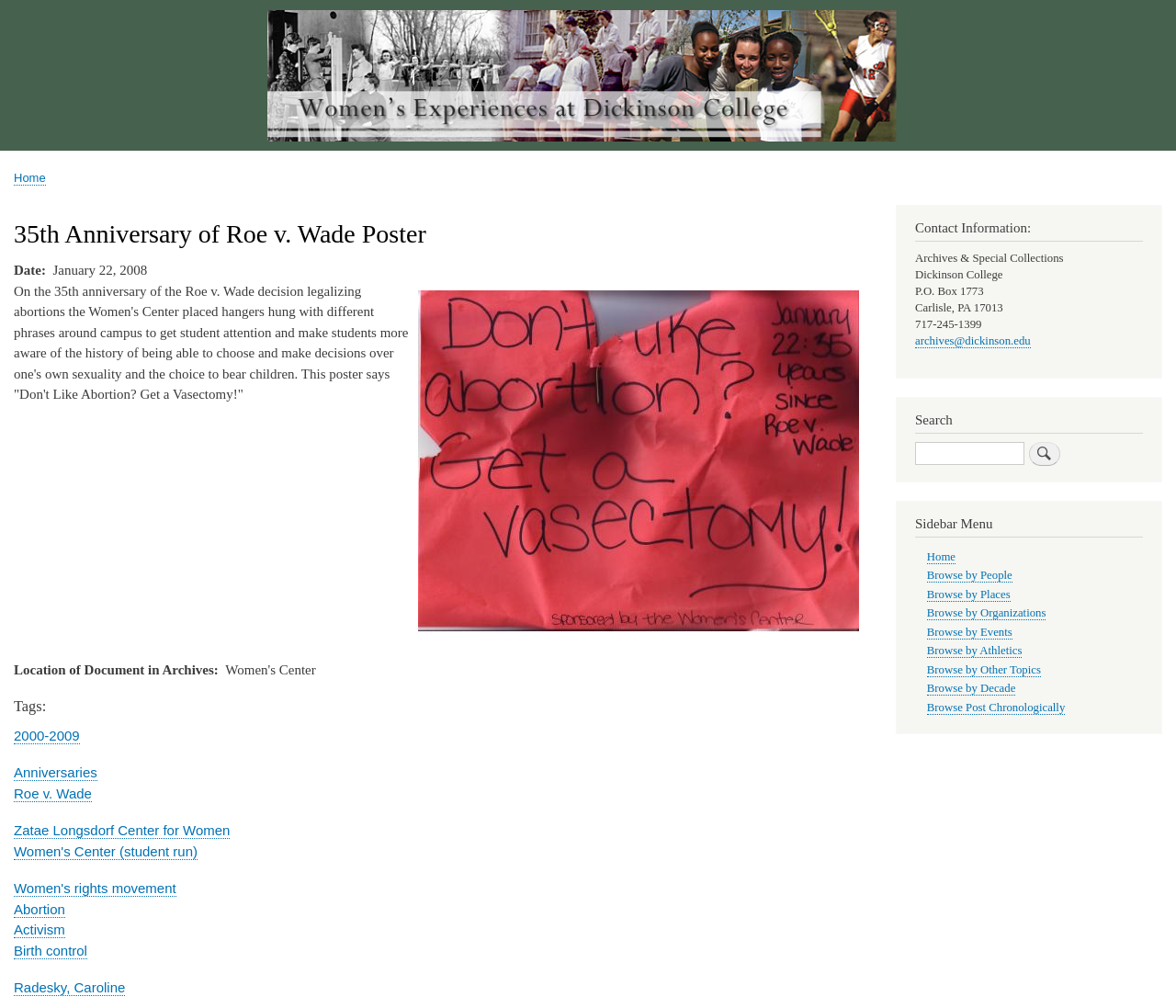Please give a succinct answer to the question in one word or phrase:
What is the bounding box coordinate of the image of the poster?

[0.355, 0.288, 0.73, 0.626]